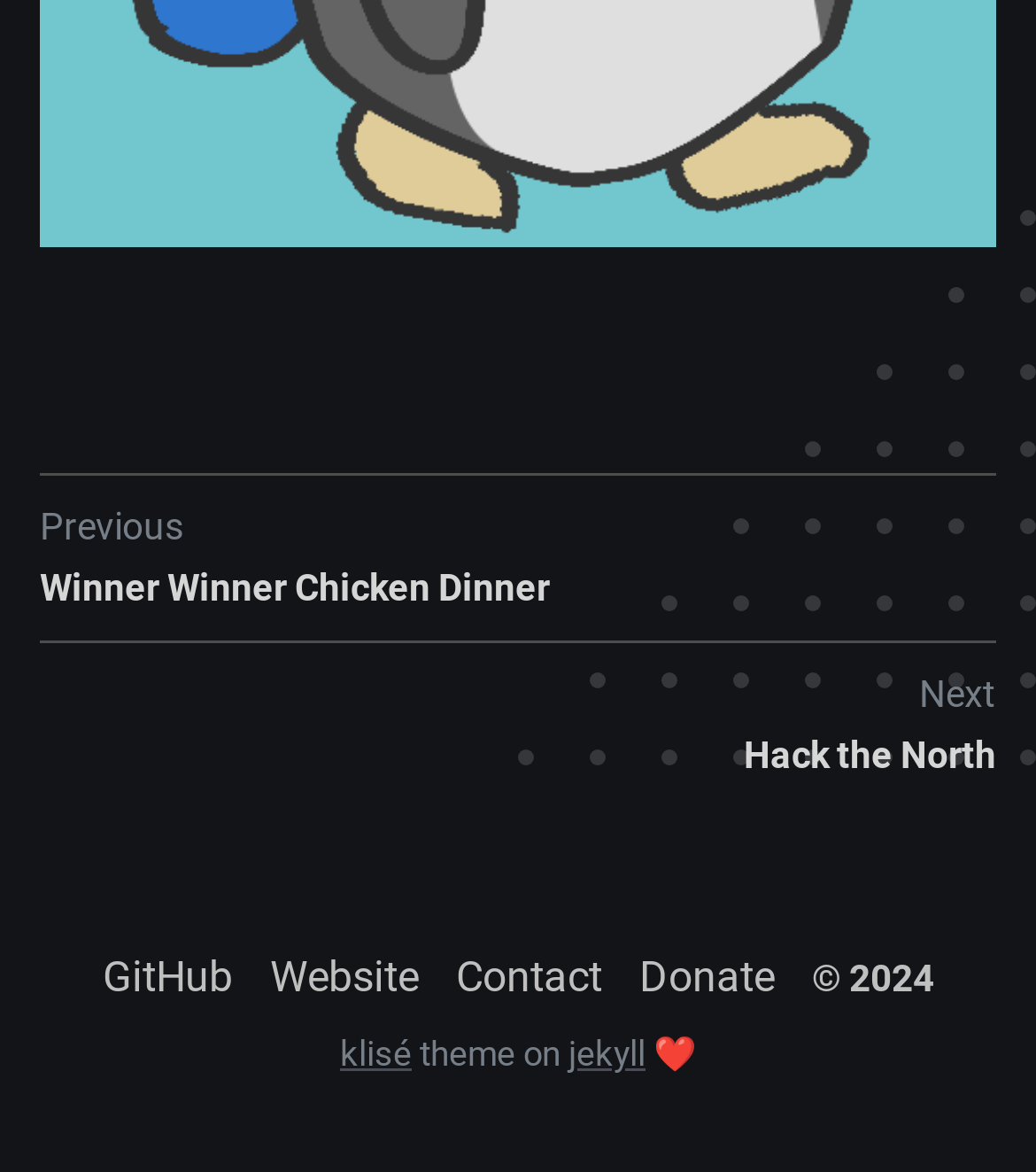Please identify the bounding box coordinates of the element I should click to complete this instruction: 'check contact information'. The coordinates should be given as four float numbers between 0 and 1, like this: [left, top, right, bottom].

[0.44, 0.811, 0.581, 0.854]